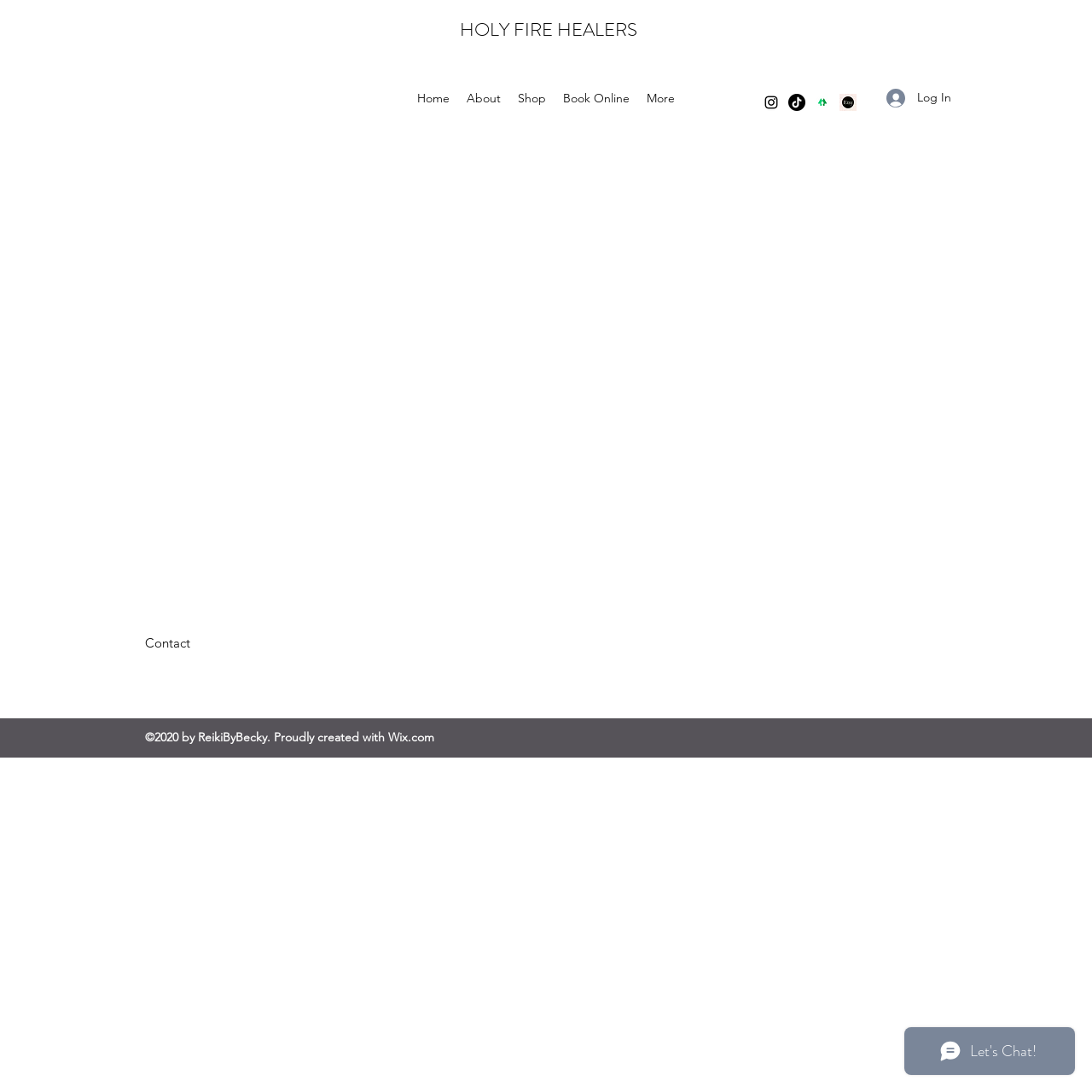Please specify the coordinates of the bounding box for the element that should be clicked to carry out this instruction: "Go to the Home page". The coordinates must be four float numbers between 0 and 1, formatted as [left, top, right, bottom].

[0.374, 0.078, 0.42, 0.102]